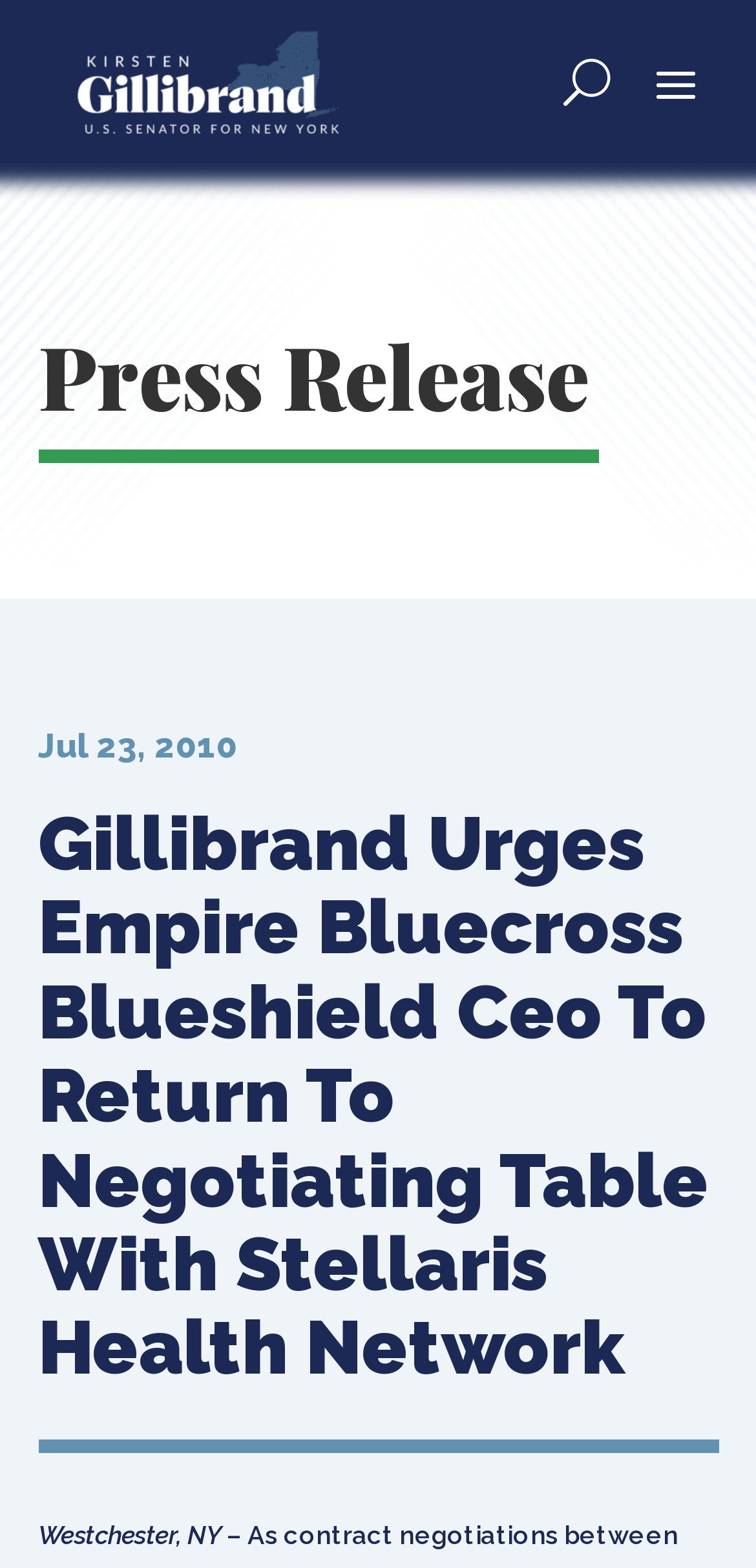What is the type of the top-left element?
Based on the image, give a one-word or short phrase answer.

Image